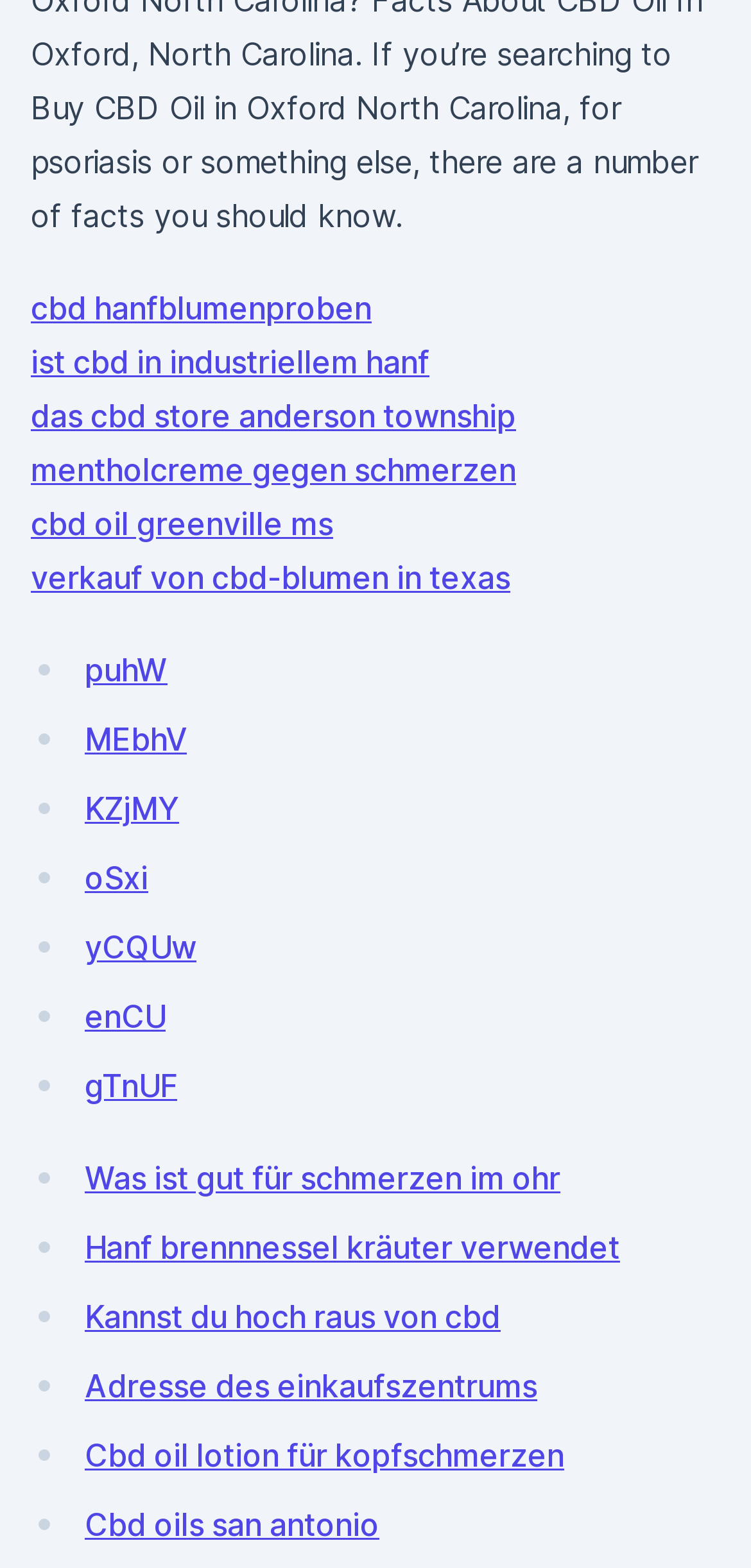Please identify the bounding box coordinates for the region that you need to click to follow this instruction: "visit das cbd store anderson township".

[0.041, 0.253, 0.687, 0.278]